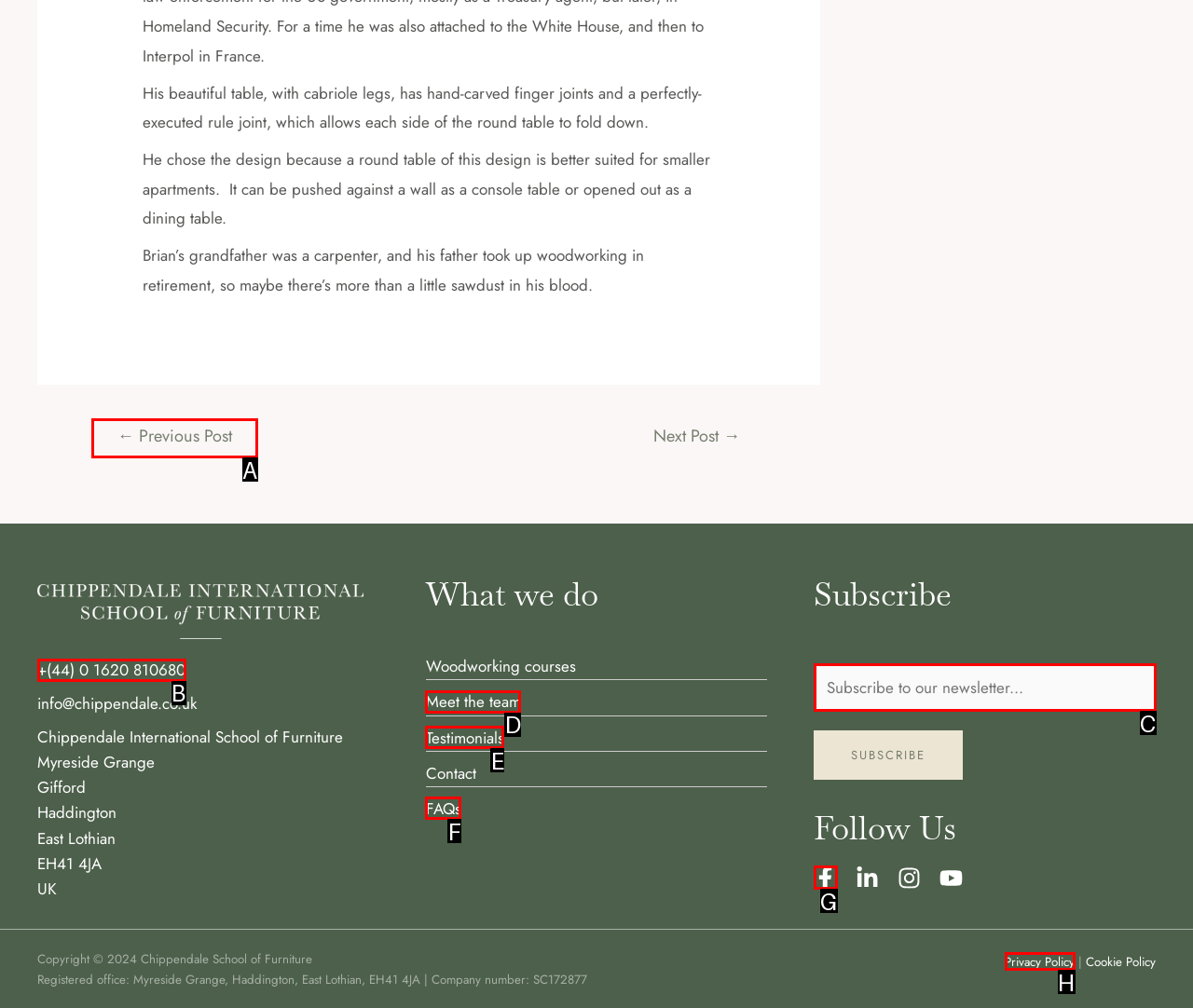From the given options, find the HTML element that fits the description: +(44) 0 1620 810680. Reply with the letter of the chosen element.

B